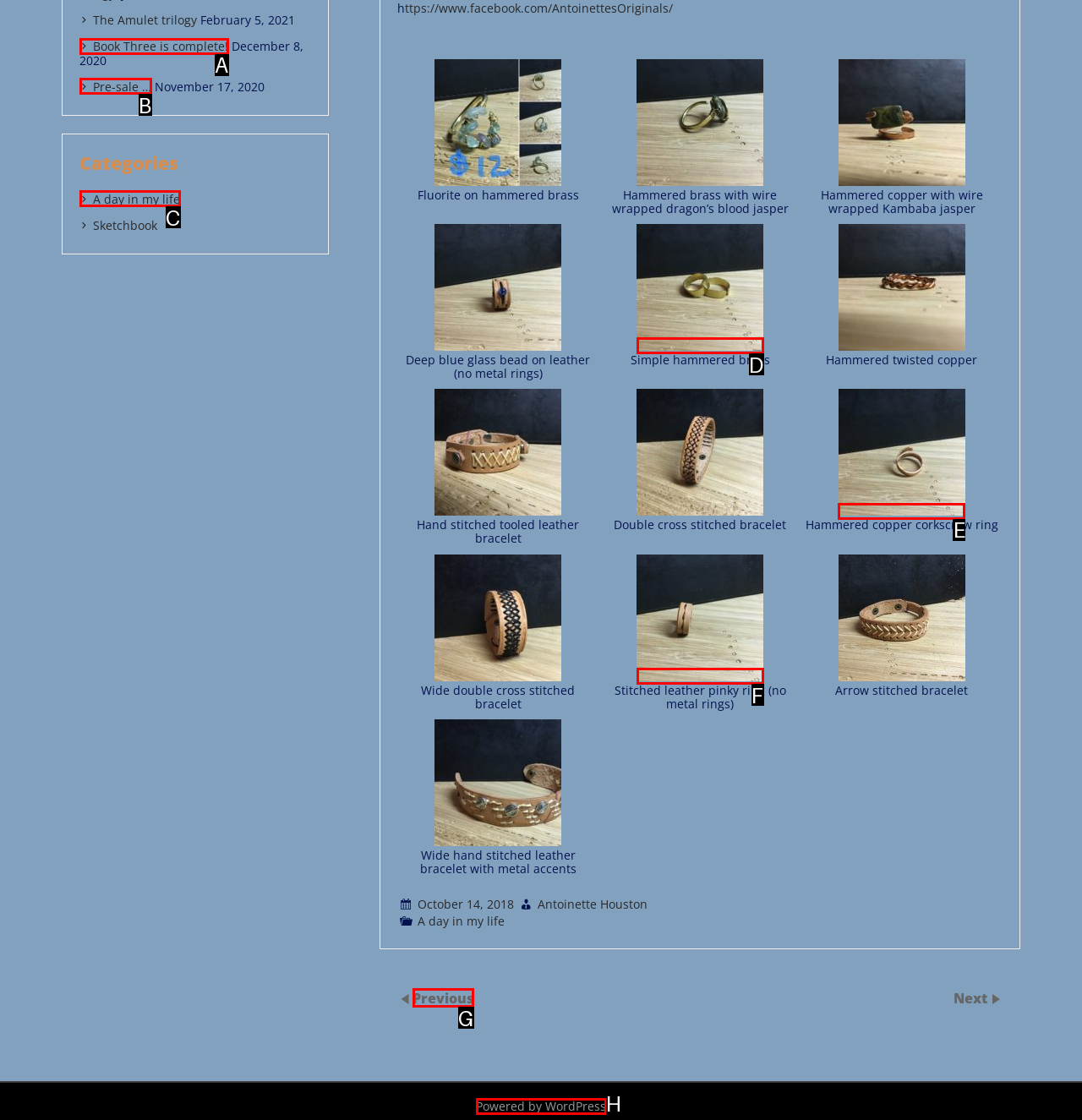Determine which HTML element matches the given description: Powered by WordPress. Provide the corresponding option's letter directly.

H